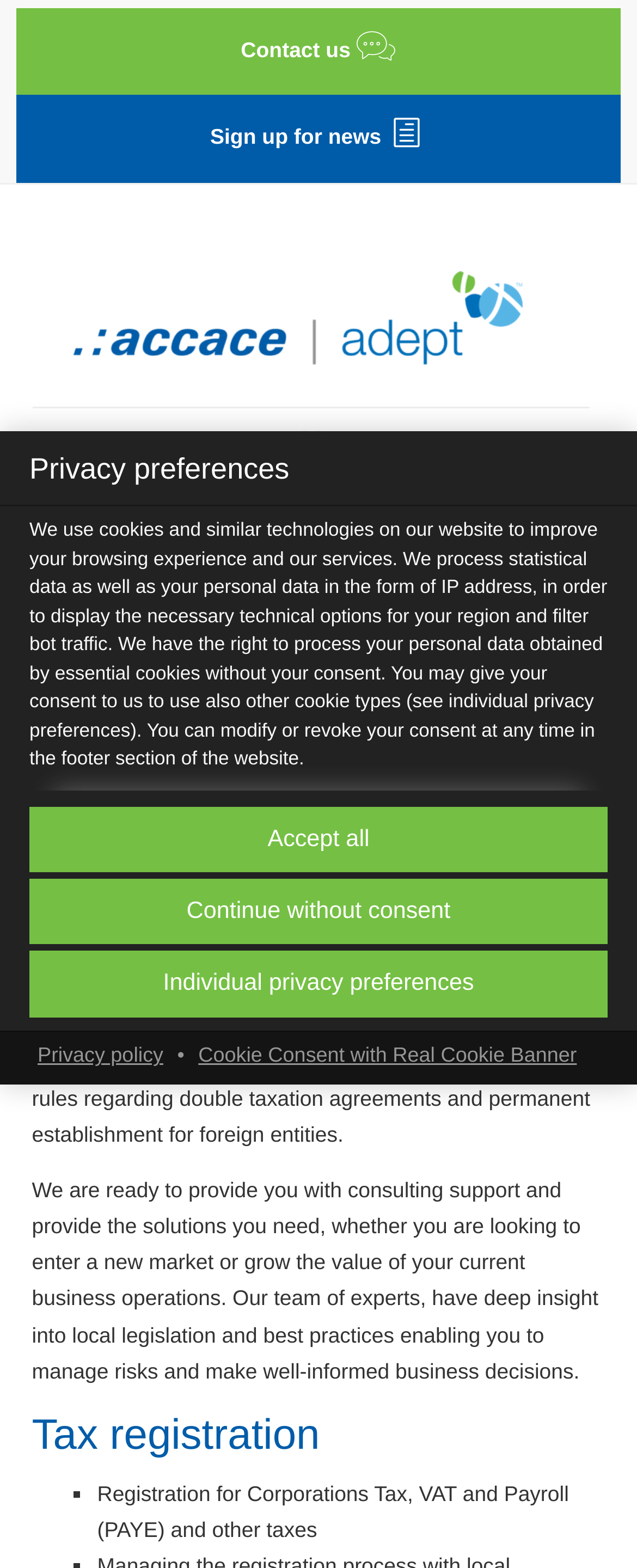Extract the main heading text from the webpage.

Tax compliance and advisory